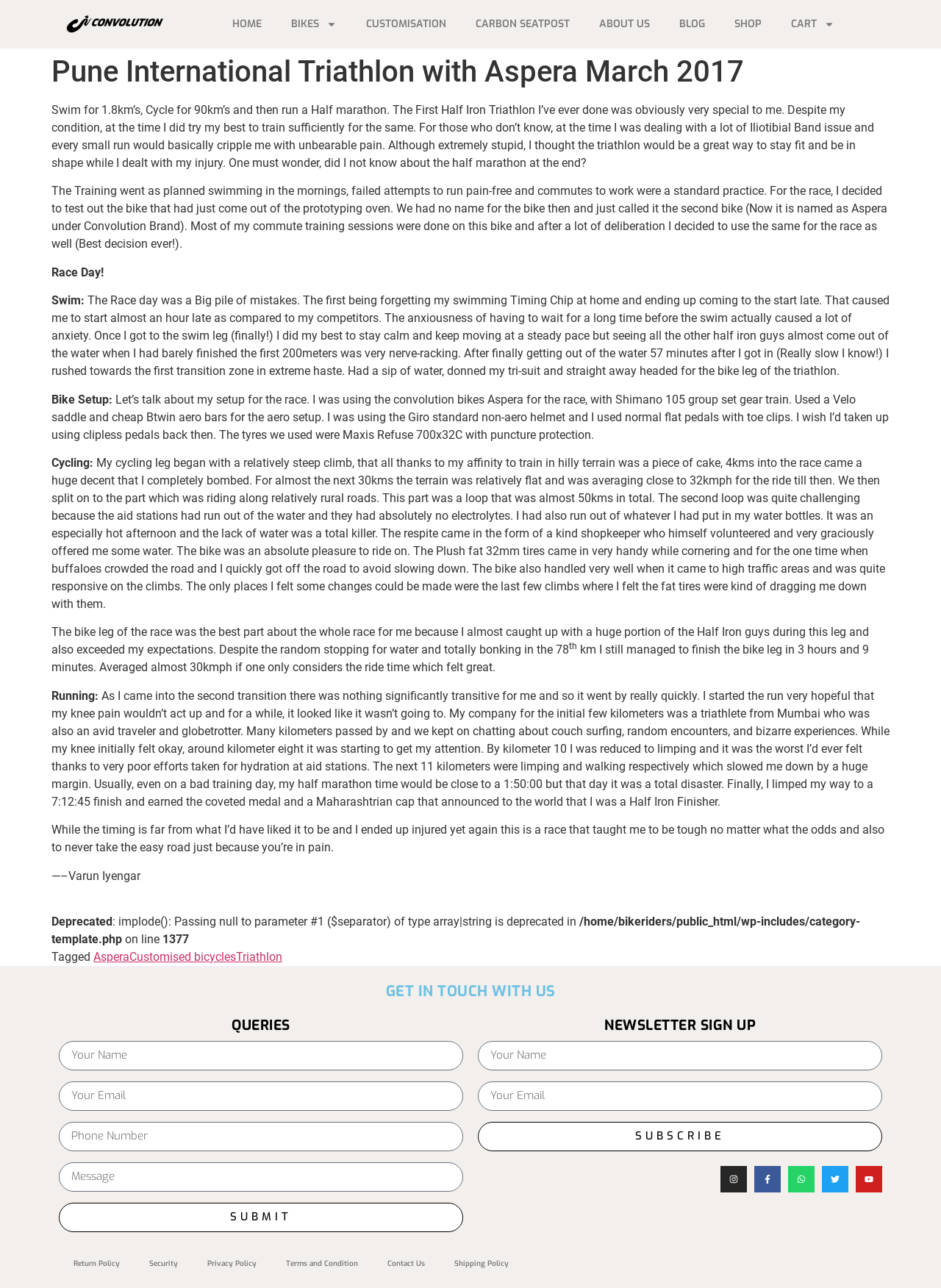Provide a thorough description of this webpage.

This webpage is about the Pune International Triathlon with Aspera in March 2017. At the top, there is a navigation menu with links to "HOME", "BIKES", "CUSTOMISATION", "CARBON SEATPOST", "ABOUT US", "BLOG", "SHOP", and "CART". Below the navigation menu, there is a main content area that takes up most of the page.

The main content area is divided into several sections. The first section is a header with the title "Pune International Triathlon with Aspera March 2017". Below the header, there is a long text describing the author's experience participating in the triathlon, including their training, the race day, and their performance in each leg of the triathlon (swim, bike, and run).

The text is divided into several paragraphs, each with a heading describing the section of the triathlon. There are also several links to other pages, including "Aspera", "Customised bicycles", and "Triathlon", which are likely related to the author's experience with the triathlon.

At the bottom of the page, there are several sections, including a "GET IN TOUCH WITH US" section with a form to submit queries, a "NEWSLETTER SIGN UP" section, and a section with links to social media platforms (Instagram, Facebook, and Whatsapp). There are also several links to pages with information about the website's policies, including "Return Policy", "Security", "Privacy Policy", "Terms and Condition", "Contact Us", and "Shipping Policy".